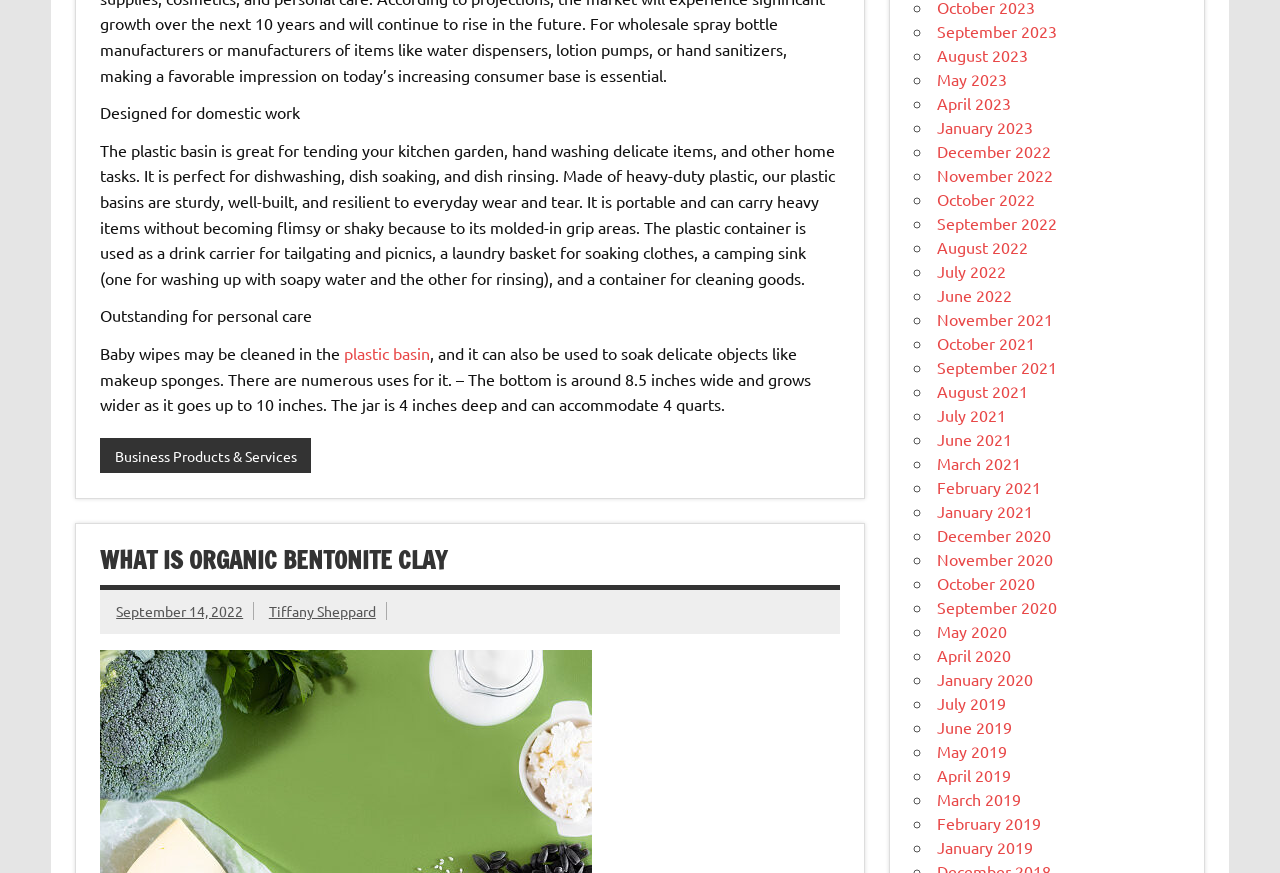Locate the bounding box coordinates of the clickable region necessary to complete the following instruction: "Read about 'WHAT IS ORGANIC BENTONITE CLAY'". Provide the coordinates in the format of four float numbers between 0 and 1, i.e., [left, top, right, bottom].

[0.078, 0.615, 0.656, 0.676]